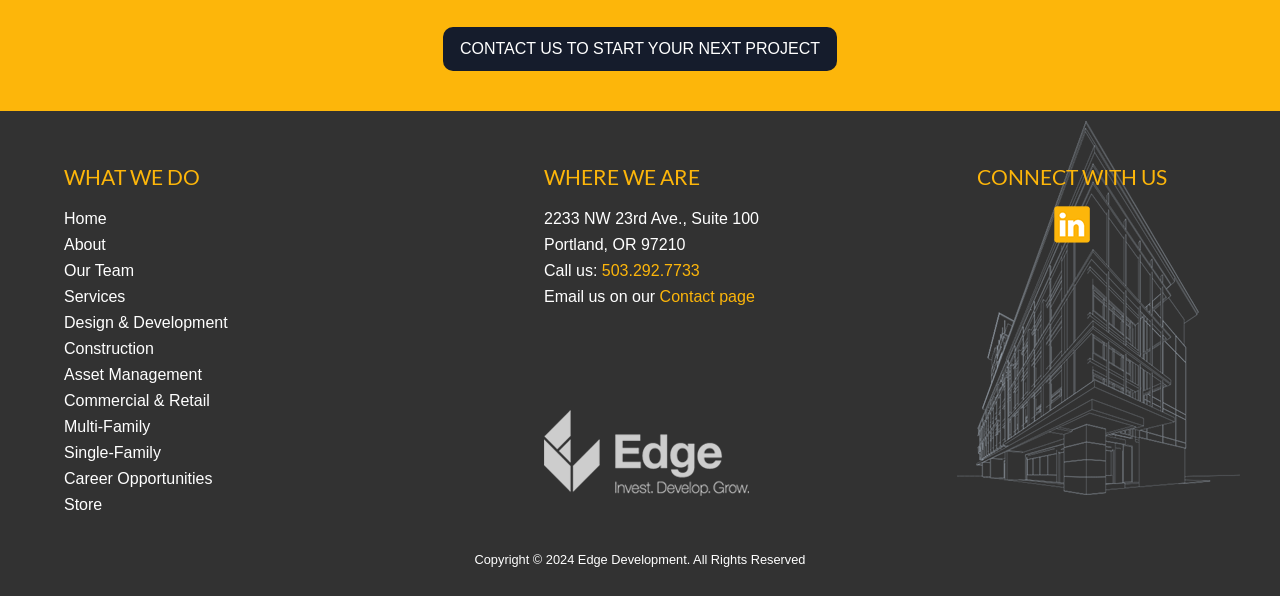Please identify the bounding box coordinates of the element's region that should be clicked to execute the following instruction: "Connect with us on LinkedIn". The bounding box coordinates must be four float numbers between 0 and 1, i.e., [left, top, right, bottom].

[0.823, 0.346, 0.852, 0.408]